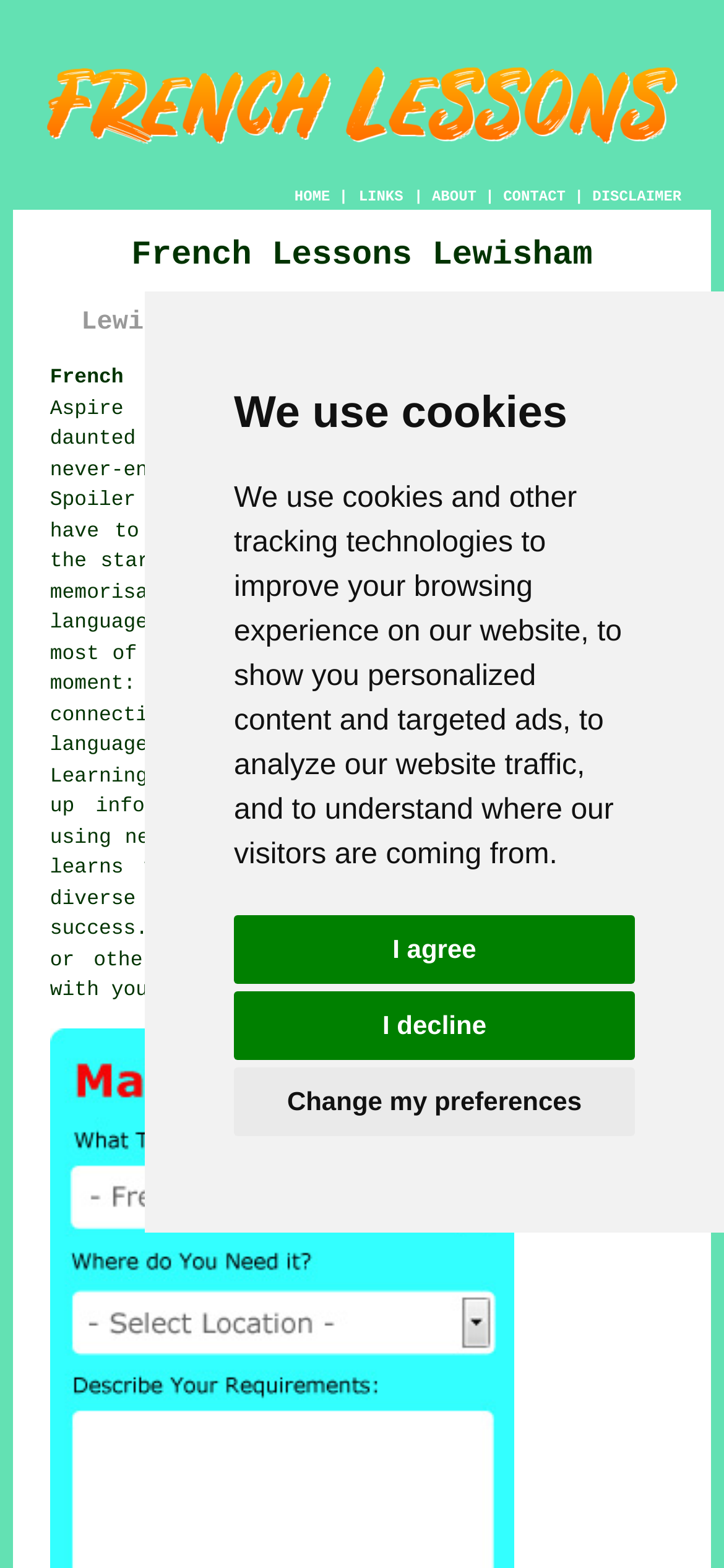Please provide the bounding box coordinates for the element that needs to be clicked to perform the instruction: "Click the French Lessons Lewisham Greater London link". The coordinates must consist of four float numbers between 0 and 1, formatted as [left, top, right, bottom].

[0.069, 0.235, 0.931, 0.249]